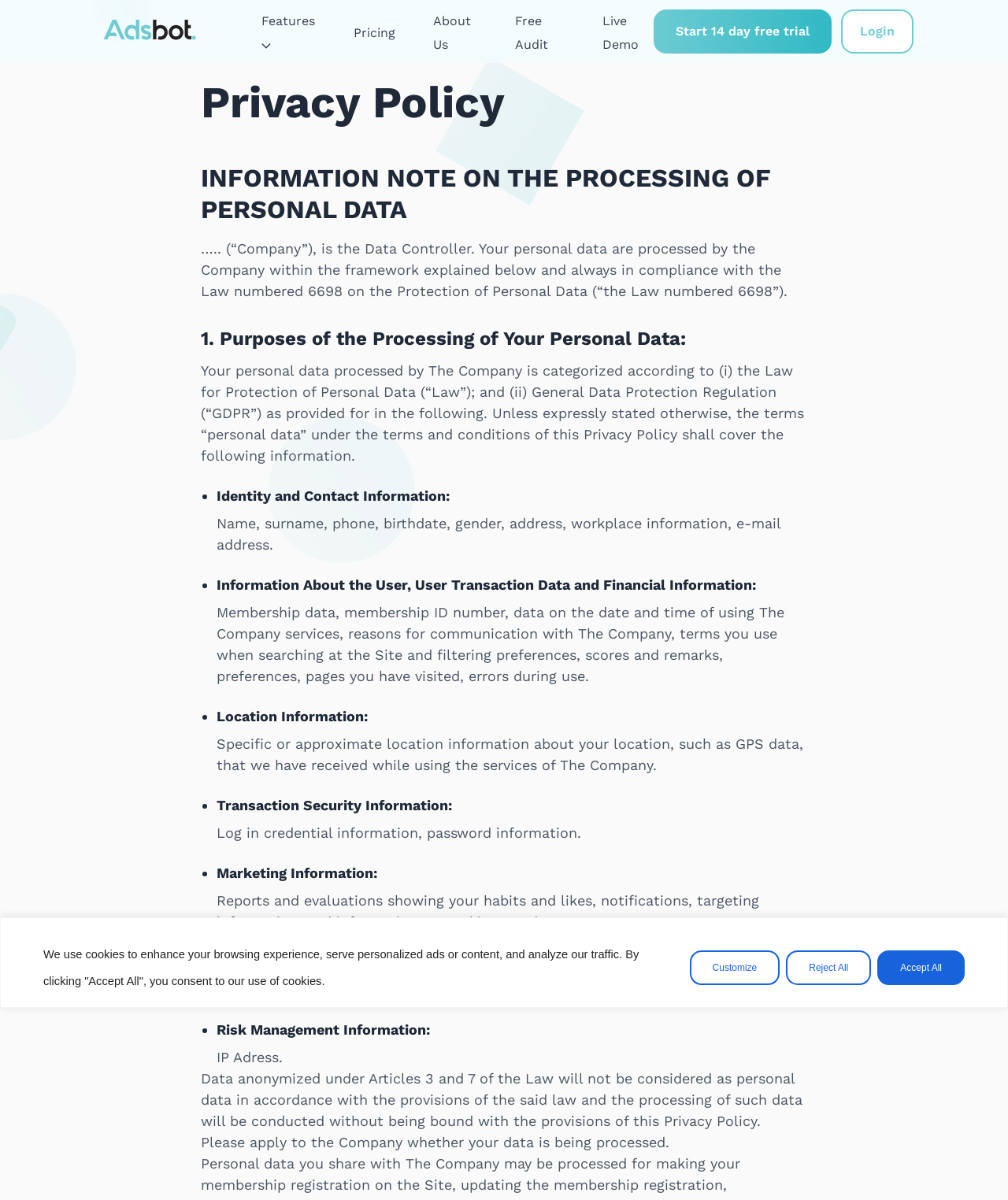Please use the details from the image to answer the following question comprehensively:
What type of information is categorized under 'Identity and Contact Information'?

According to the webpage, 'Identity and Contact Information' includes personal data such as name, surname, phone, birthdate, gender, address, workplace information, and e-mail address. This information is categorized under the Law for Protection of Personal Data and the General Data Protection Regulation.